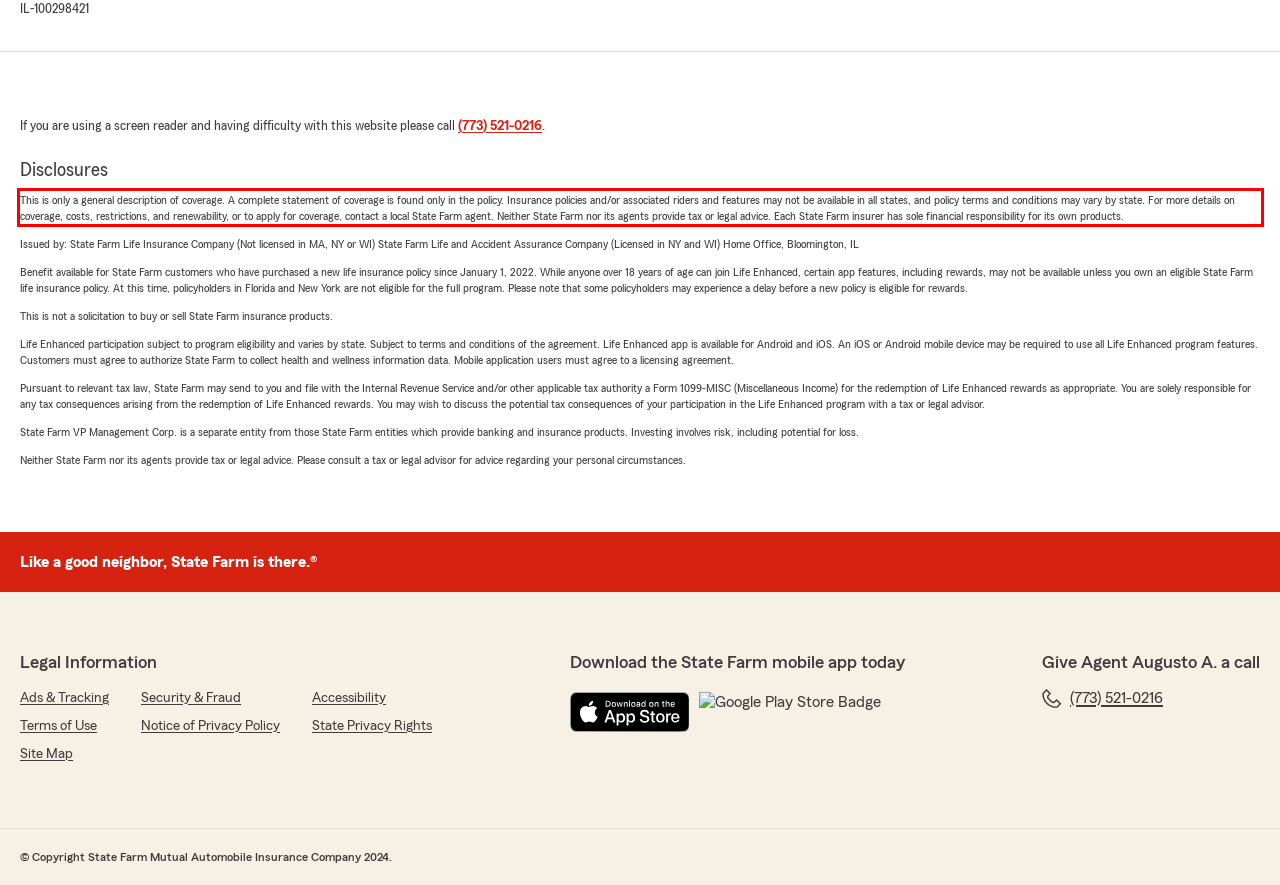Please identify and extract the text content from the UI element encased in a red bounding box on the provided webpage screenshot.

This is only a general description of coverage. A complete statement of coverage is found only in the policy. Insurance policies and/or associated riders and features may not be available in all states, and policy terms and conditions may vary by state. For more details on coverage, costs, restrictions, and renewability, or to apply for coverage, contact a local State Farm agent. Neither State Farm nor its agents provide tax or legal advice. Each State Farm insurer has sole financial responsibility for its own products.